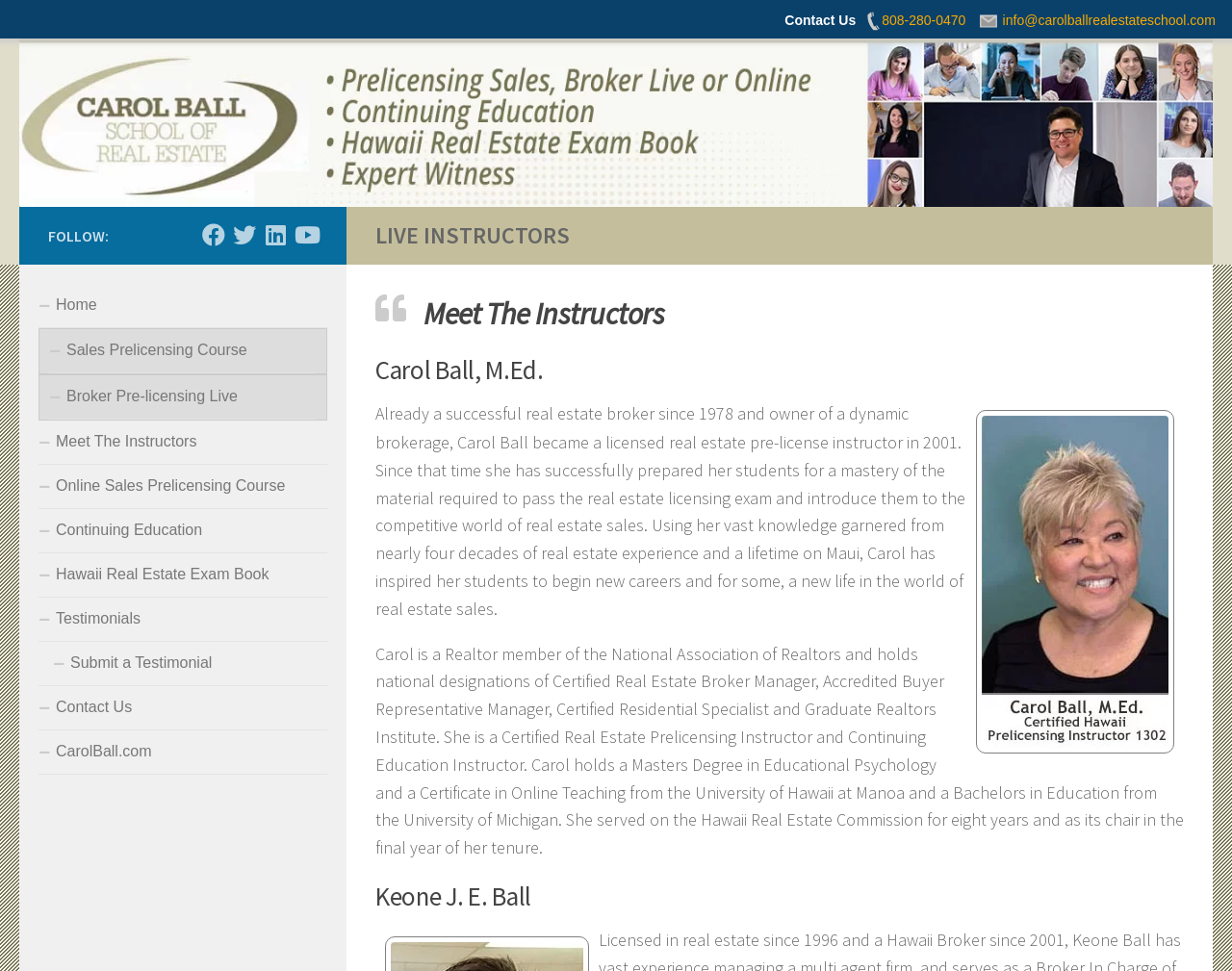Please determine the bounding box coordinates for the element that should be clicked to follow these instructions: "Call the phone number".

[0.7, 0.013, 0.784, 0.029]